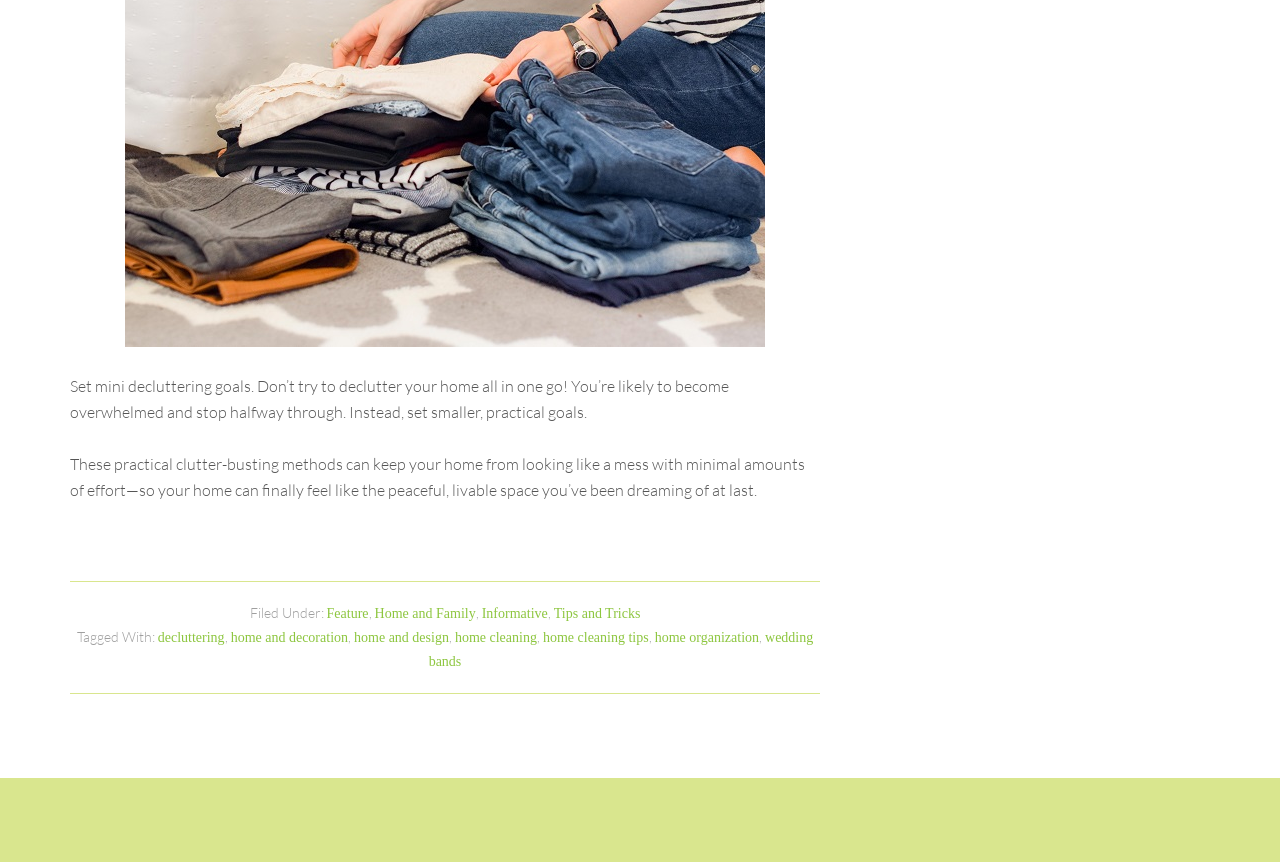Find the bounding box coordinates for the area that must be clicked to perform this action: "Click on the 'home and design' link".

[0.277, 0.731, 0.351, 0.748]